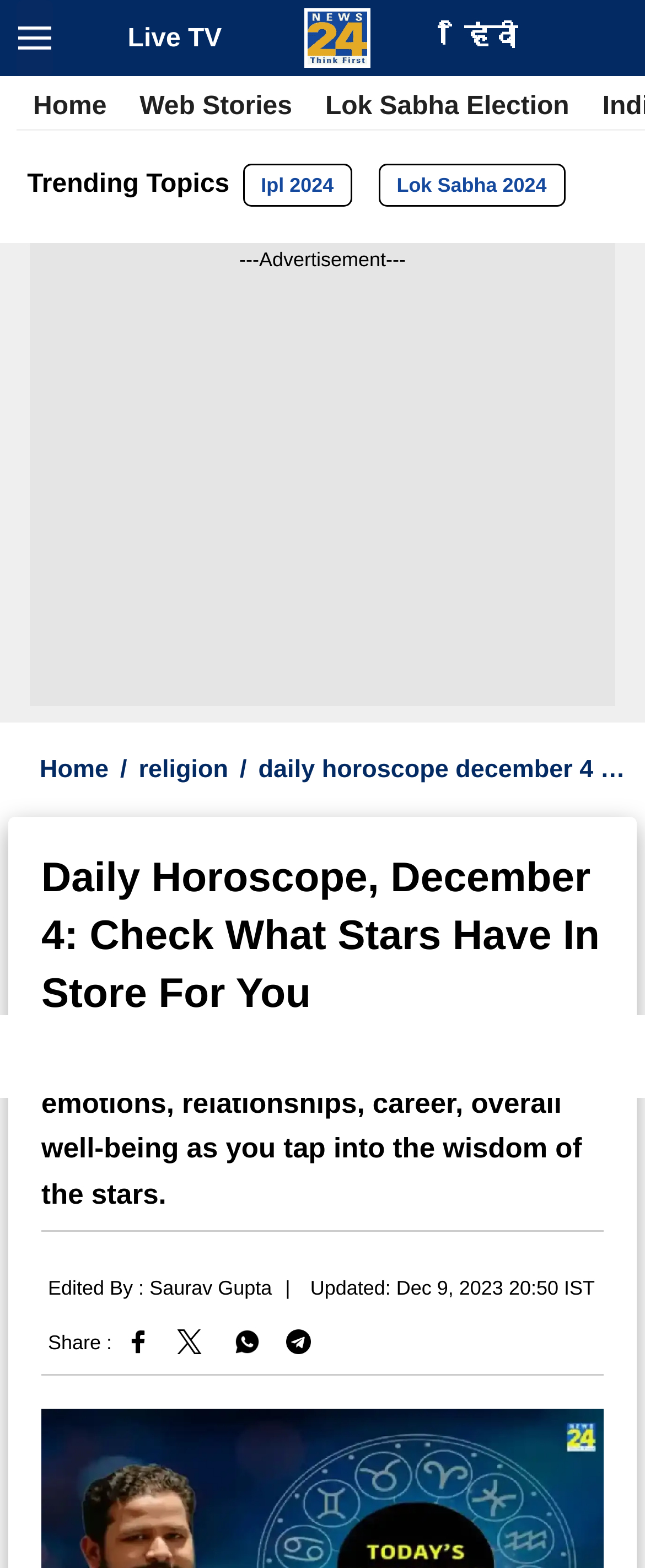Who edited the article?
Identify the answer in the screenshot and reply with a single word or phrase.

Saurav Gupta